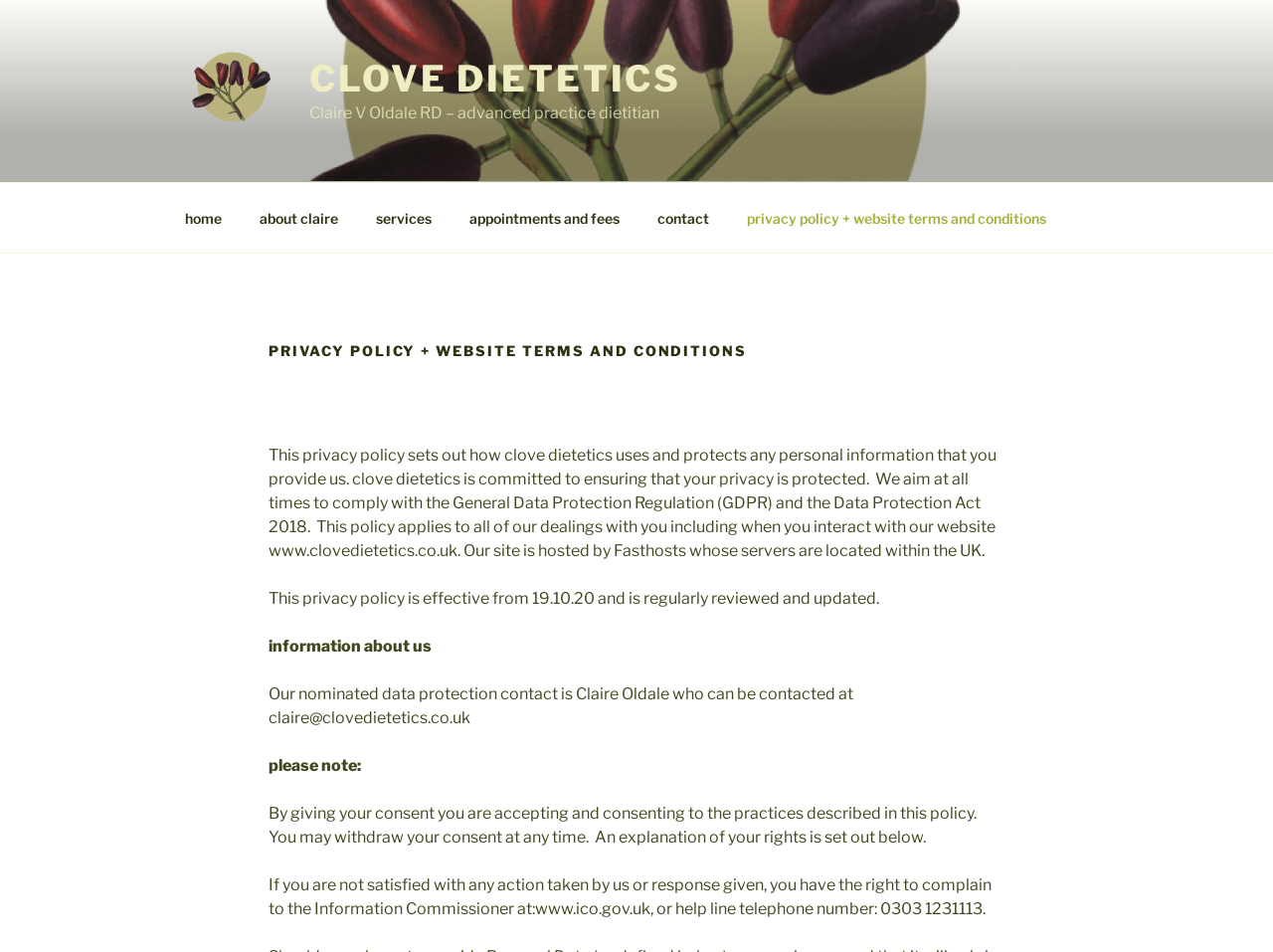Based on the image, please elaborate on the answer to the following question:
What is the effective date of the privacy policy?

The effective date of the privacy policy can be found in the static text element 'This privacy policy is effective from 19.10.20 and is regularly reviewed and updated.' which is located in the privacy policy section.